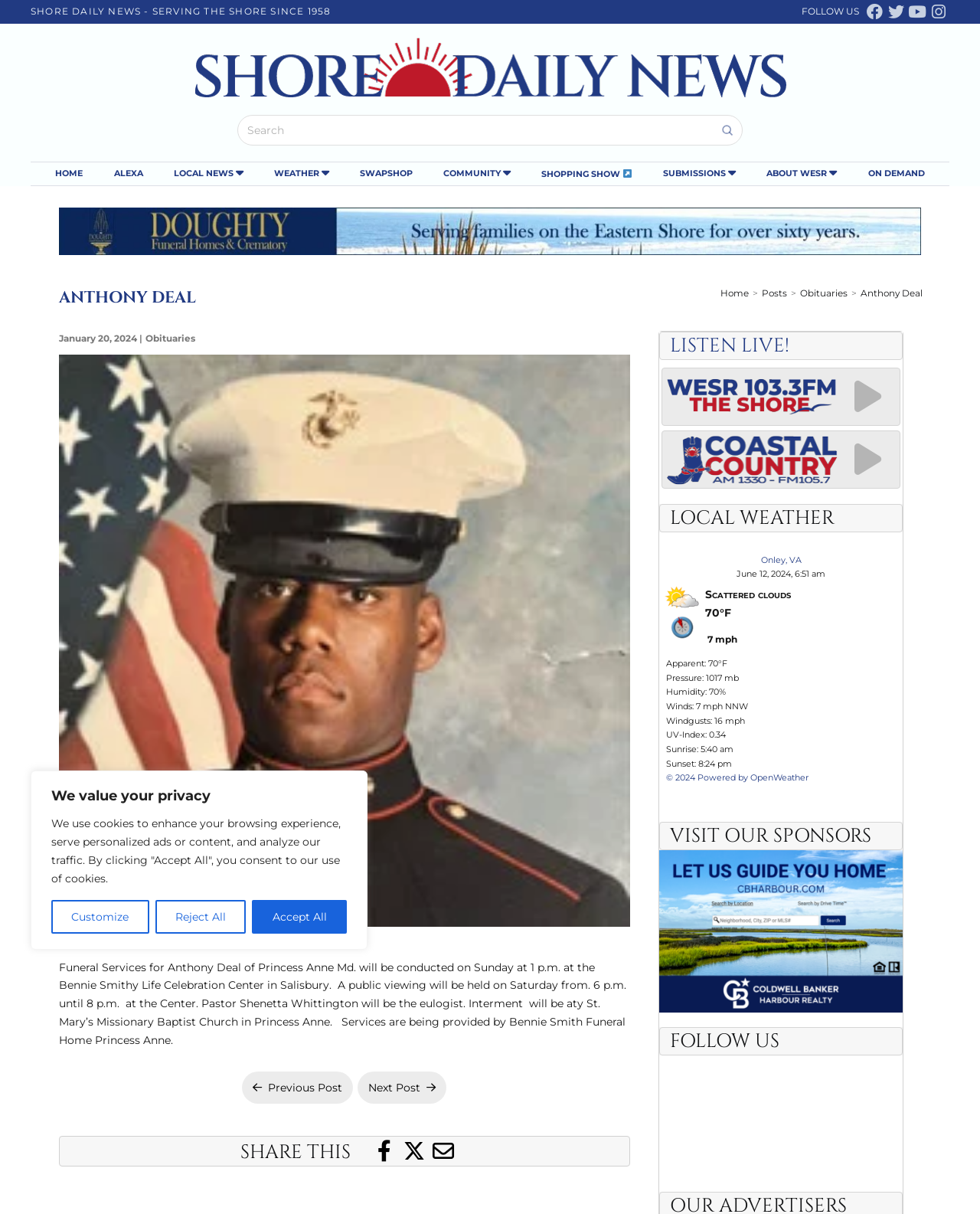What is the name of the church where interment will take place?
Please answer the question with as much detail and depth as you can.

I found the answer by reading the text content of the webpage, specifically the paragraph that starts with 'Funeral Services for Anthony Deal of Princess Anne Md.'. The text mentions 'Interment will be at St. Mary’s Missionary Baptist Church in Princess Anne.'